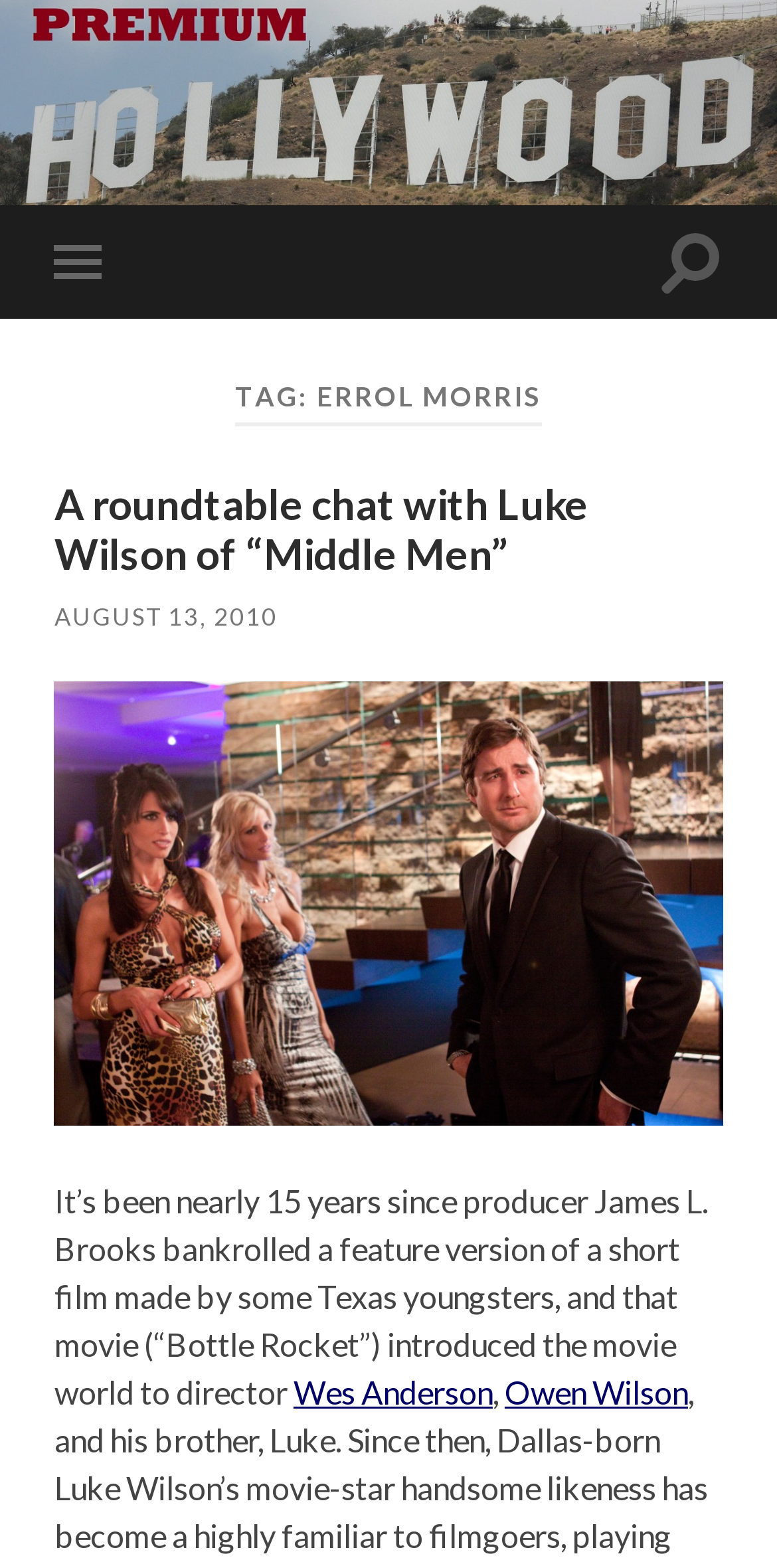Please determine the main heading text of this webpage.

TAG: ERROL MORRIS